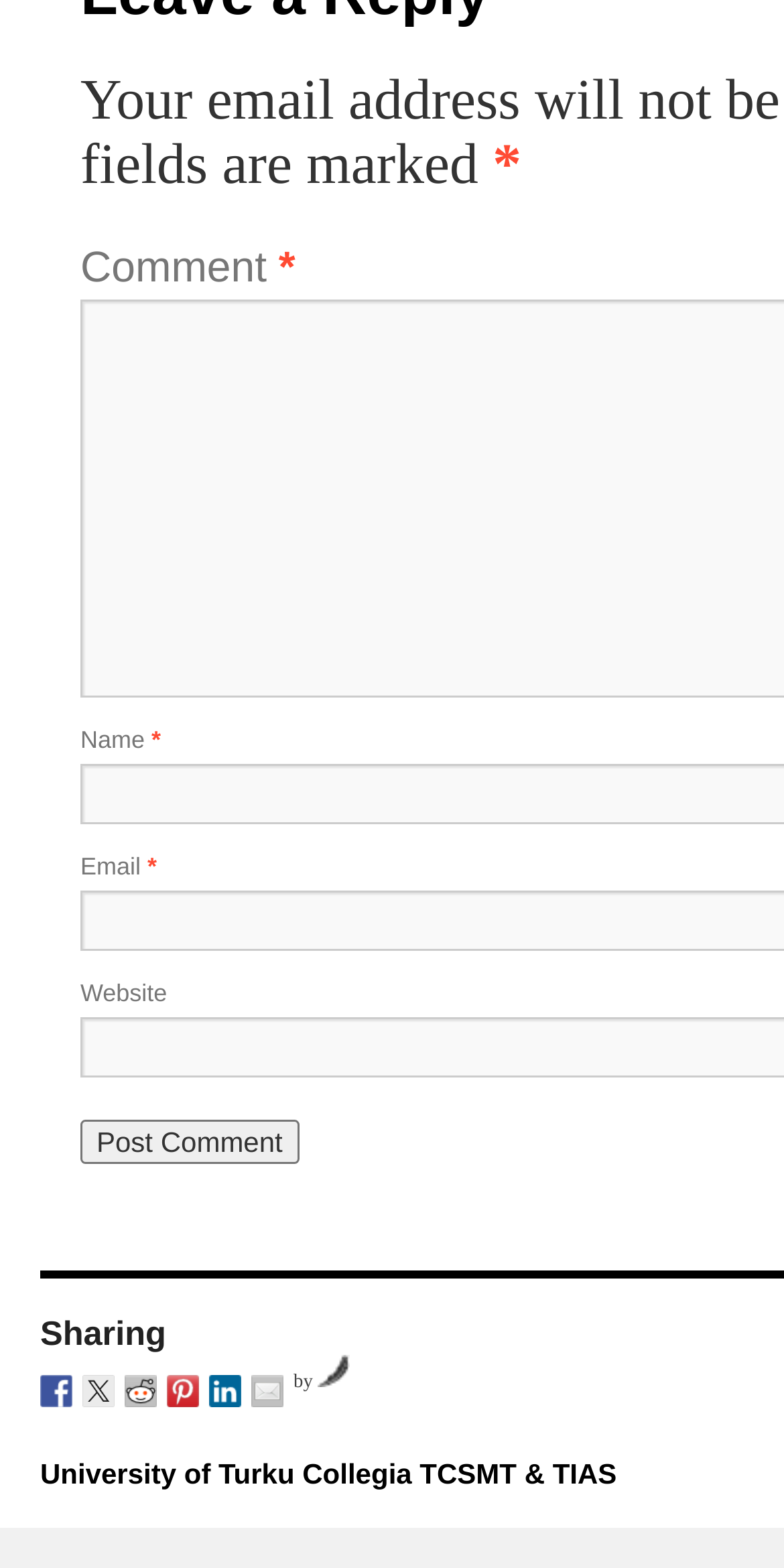Please identify the bounding box coordinates of the clickable area that will fulfill the following instruction: "Enter your email". The coordinates should be in the format of four float numbers between 0 and 1, i.e., [left, top, right, bottom].

[0.103, 0.543, 0.188, 0.561]